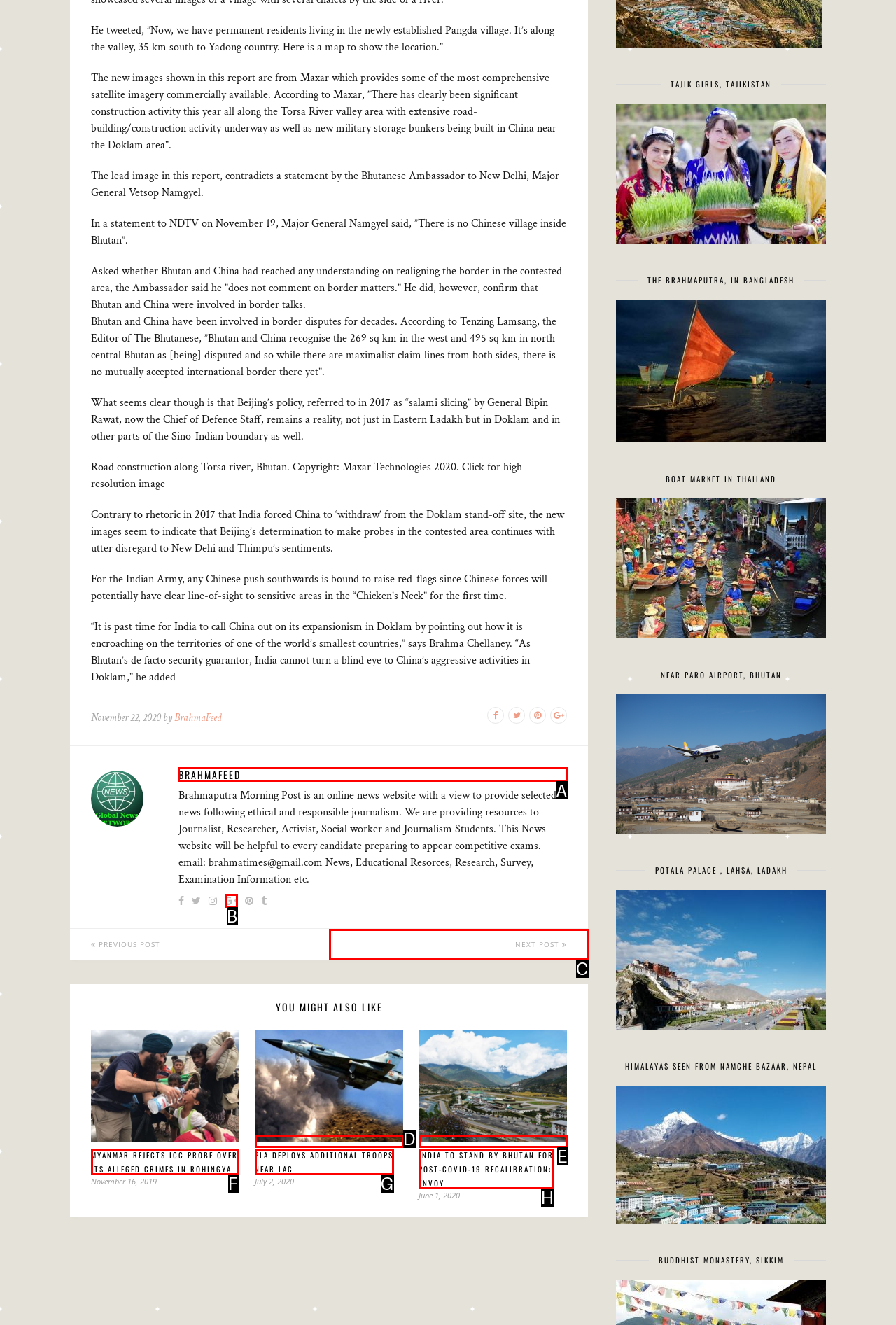Which lettered option should be clicked to perform the following task: Visit the website's homepage by clicking the BrahmaFeed link
Respond with the letter of the appropriate option.

A